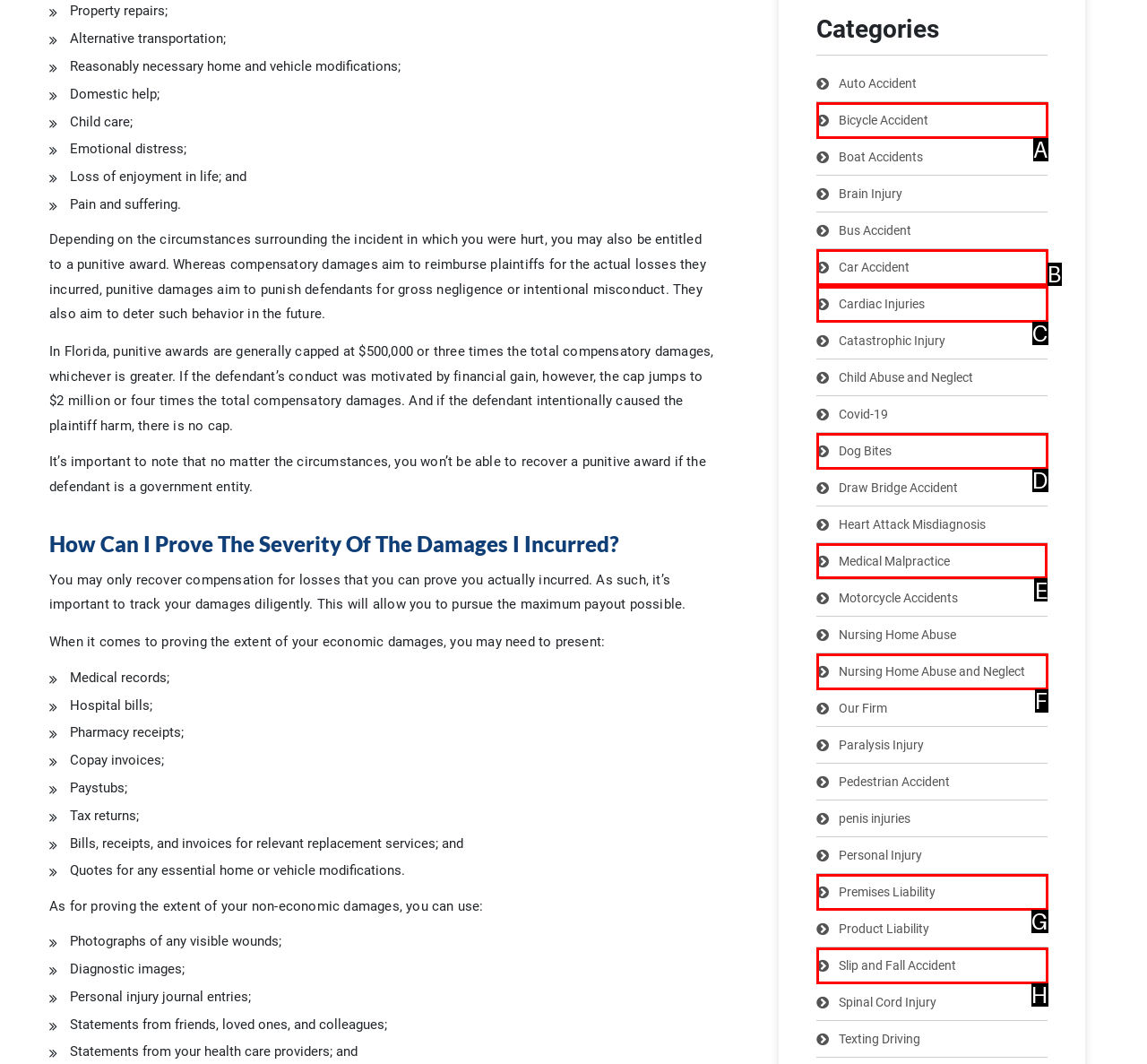Select the appropriate letter to fulfill the given instruction: Click on 'Medical Malpractice'
Provide the letter of the correct option directly.

E